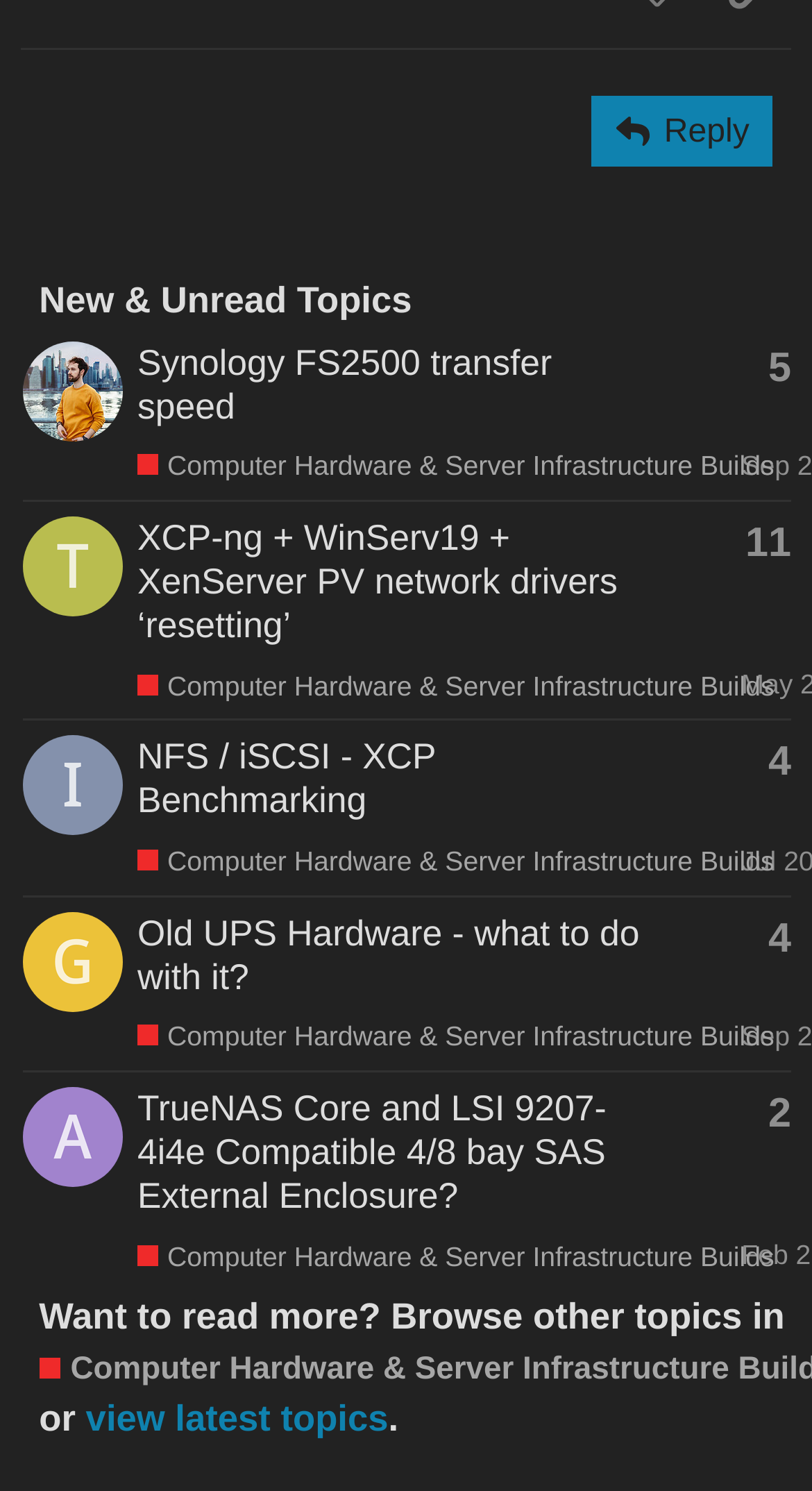Provide the bounding box coordinates of the UI element that matches the description: "title="whatsapp share"".

None